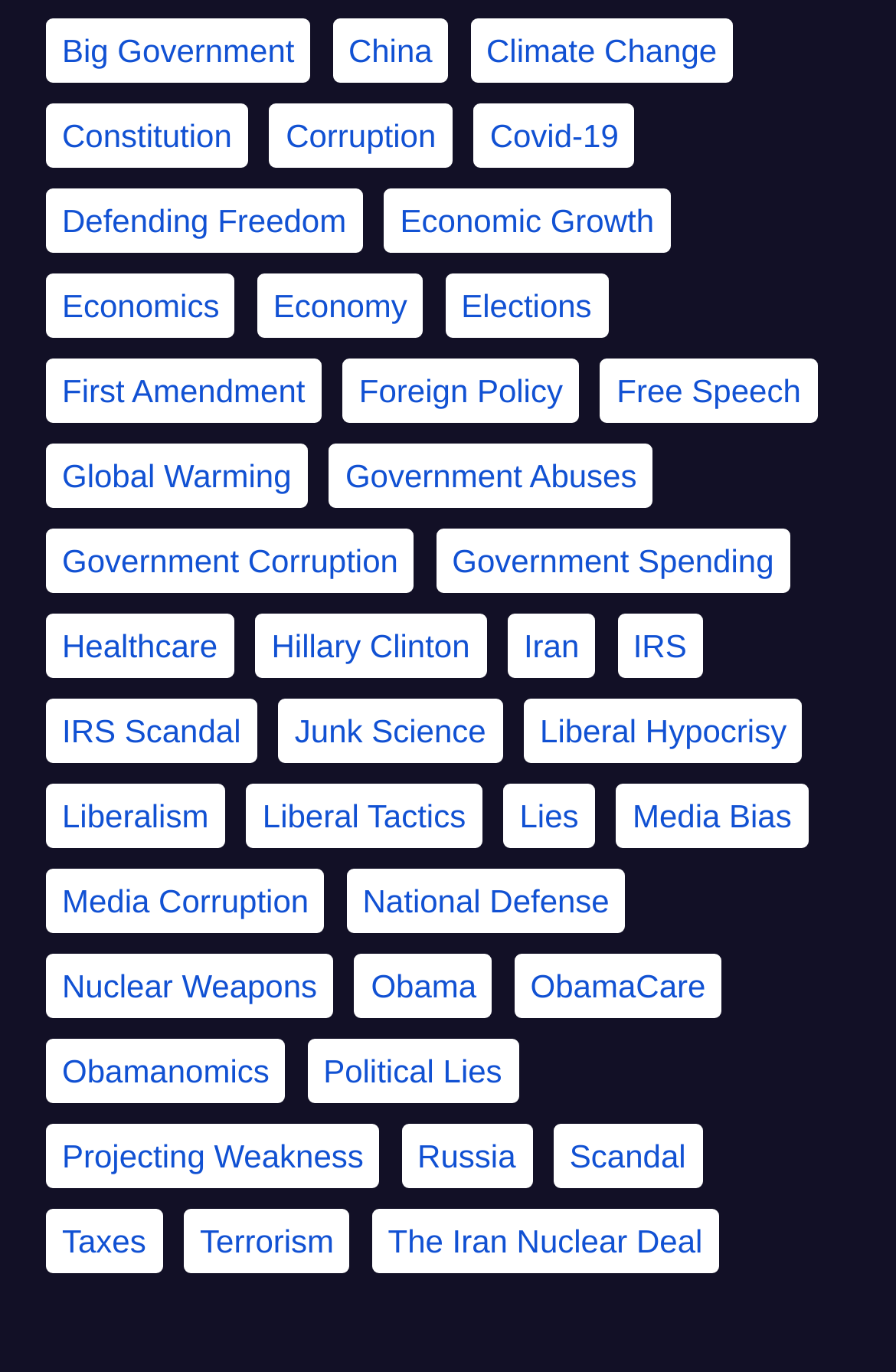How many items are related to Obama?
Look at the screenshot and respond with a single word or phrase.

499